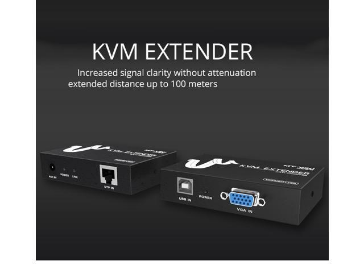Explain the details of the image you are viewing.

The image features a KVM (Keyboard, Video, Mouse) extender designed for video and peripheral extension over long distances. It showcases two devices positioned side by side against a dark background. The main device, featuring multiple ports, is designed to transmit signals without significant attenuation over distances of up to 100 meters. The highlighted text above the devices reads "KVM EXTENDER," indicating the product's purpose, while a smaller caption elaborates on its functionality: "Increased signal clarity without attenuation extended distance up to 100 meters." This product facilitates seamless remote access and control of computers, ideal for professional environments or setups requiring extended reach.